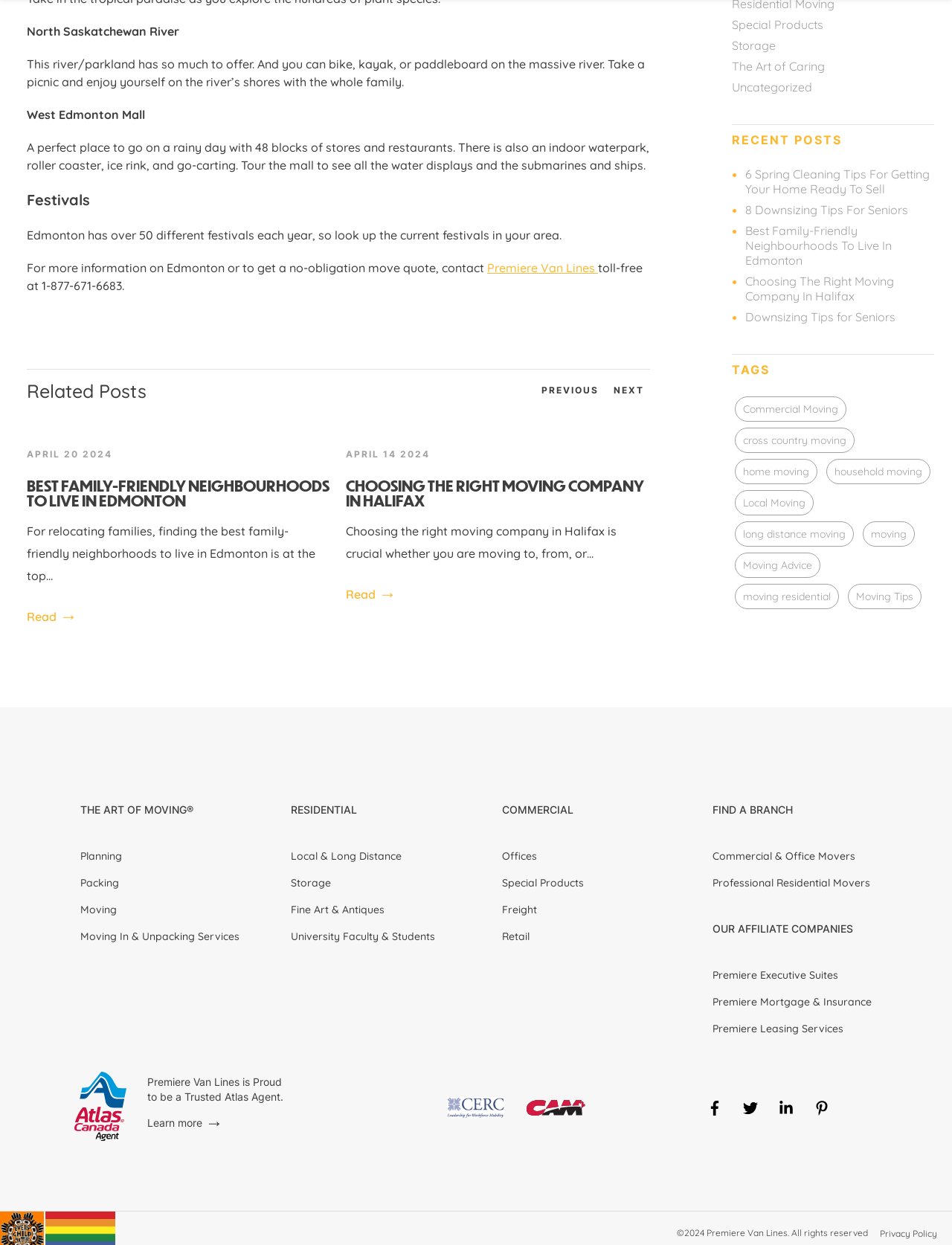Please find the bounding box coordinates of the element that must be clicked to perform the given instruction: "Get a no-obligation move quote from 'Premiere Van Lines'". The coordinates should be four float numbers from 0 to 1, i.e., [left, top, right, bottom].

[0.512, 0.209, 0.628, 0.221]